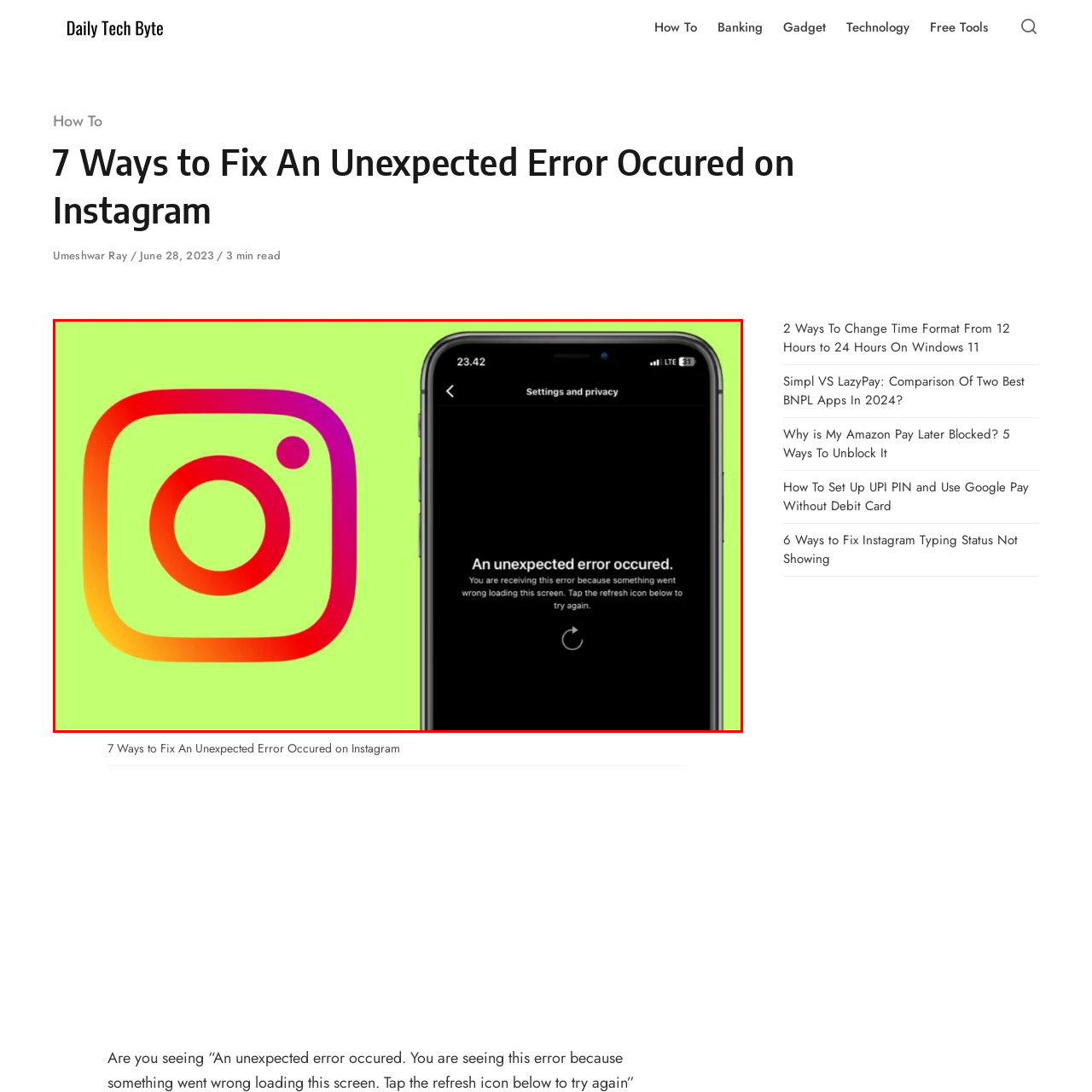Examine the content inside the red boundary in the image and give a detailed response to the following query: What action is prompted to retry loading the screen?

The instruction below the error message prompts users to tap the refresh icon to retry loading the screen, which is a clear indication of the action required to resolve the issue.